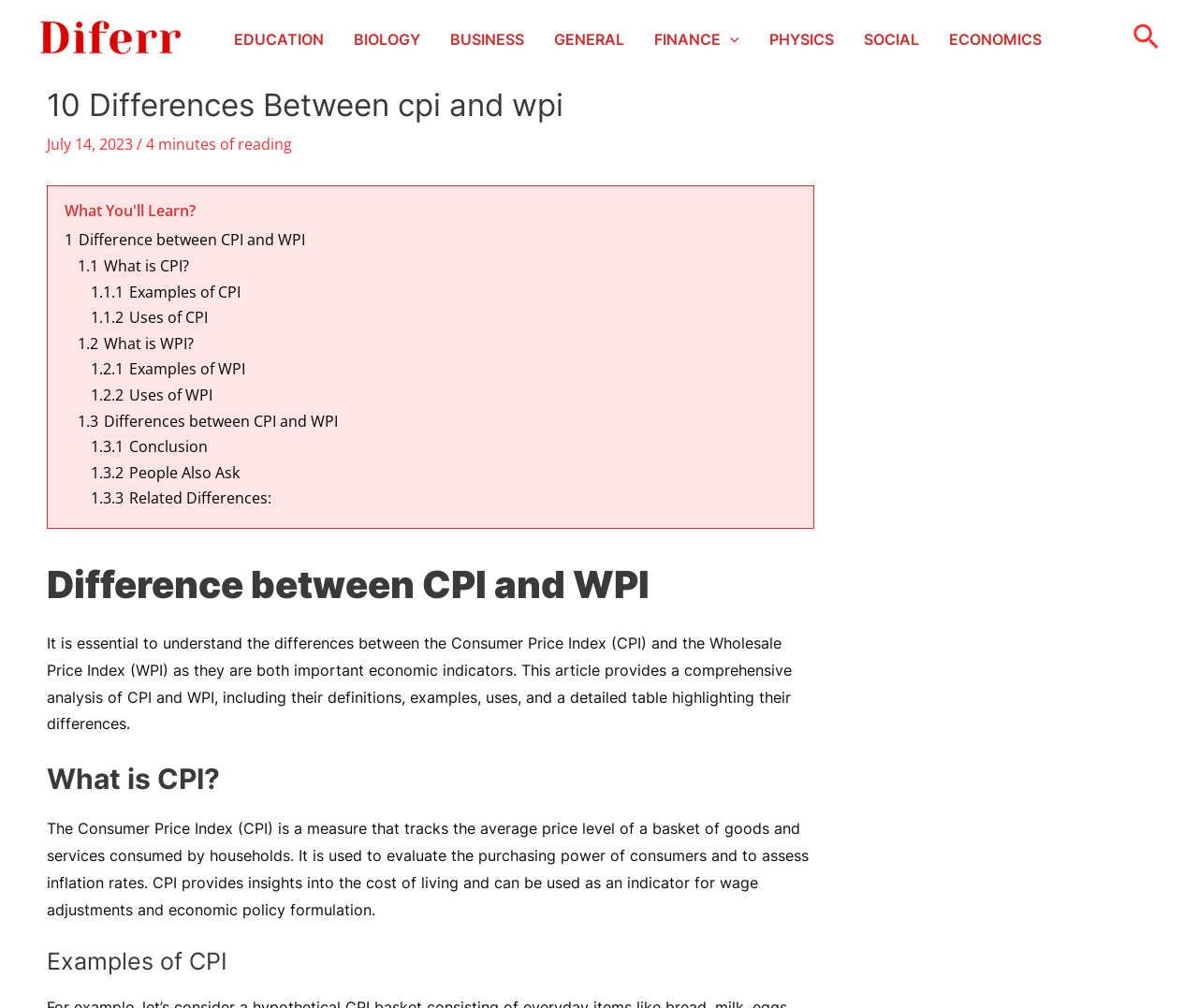What is the date of the article?
Refer to the image and provide a detailed answer to the question.

The date of the article is mentioned below the main heading, which is July 14, 2023.